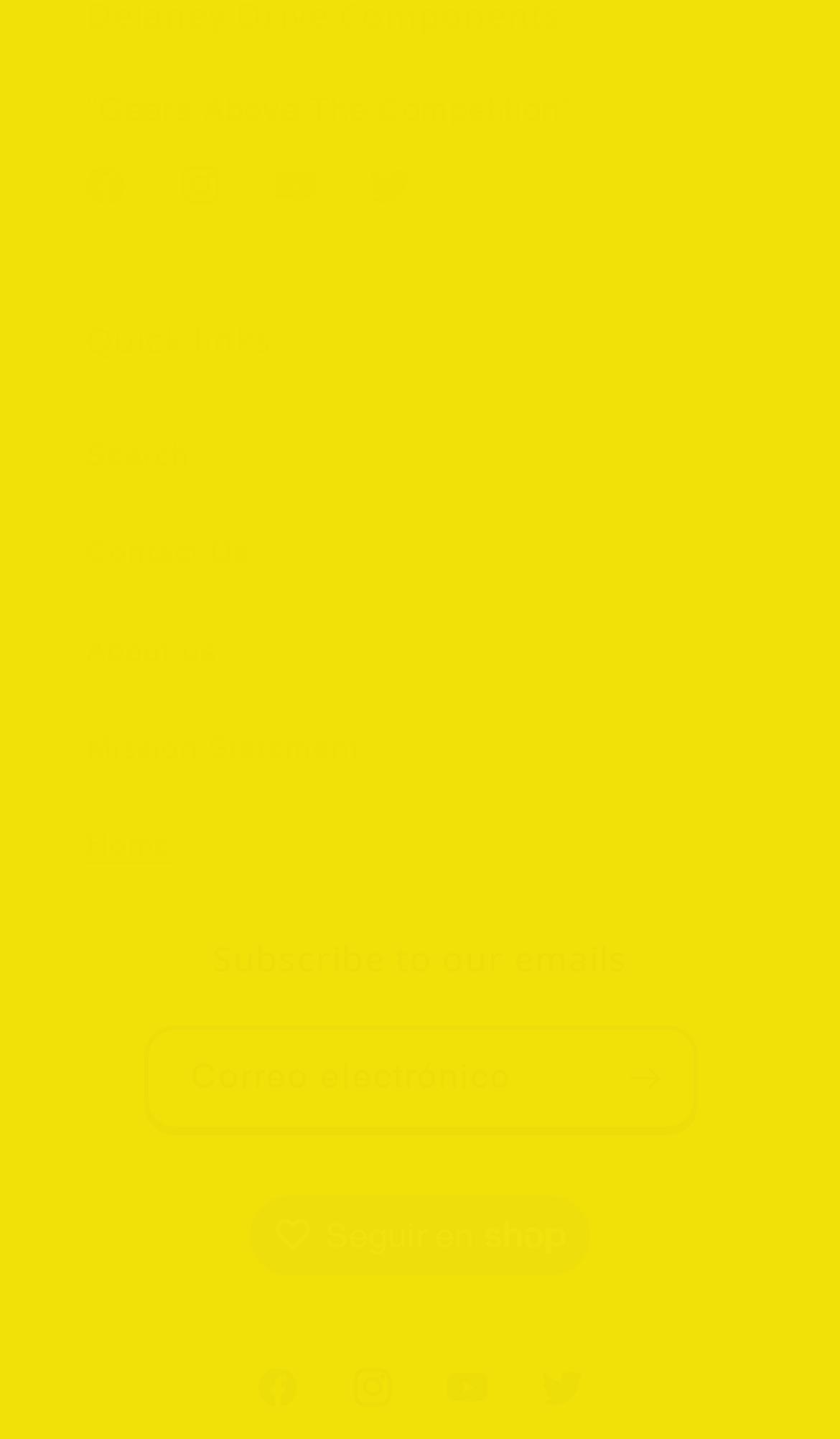How many images are inside the 'Seguir en Shop' button?
Provide a detailed answer to the question, using the image to inform your response.

I examined the 'Seguir en Shop' button and found that it contains two images, one with no description and another labeled 'Shop', which suggests that there are 2 images inside this button.